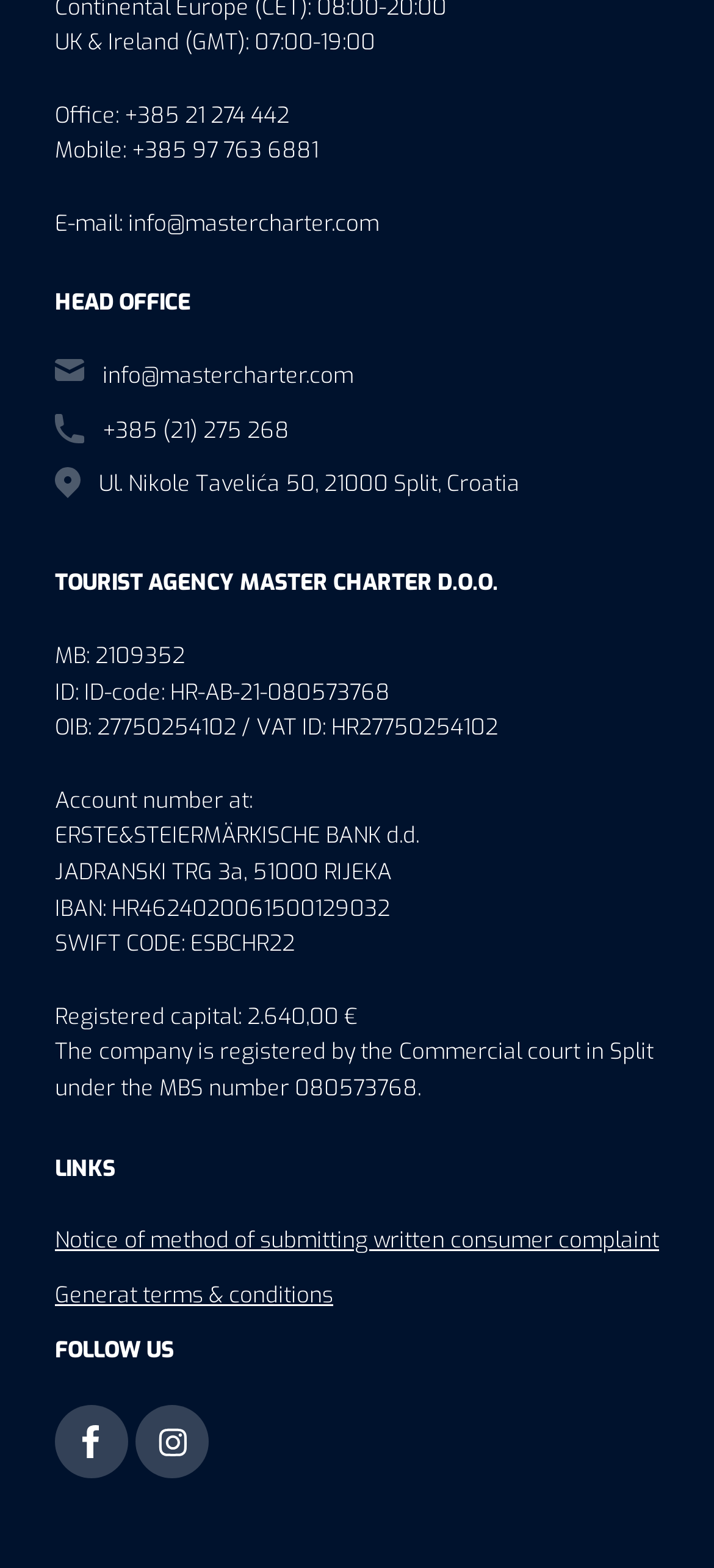What is the company's email address?
Answer the question with a single word or phrase by looking at the picture.

info@mastercharter.com